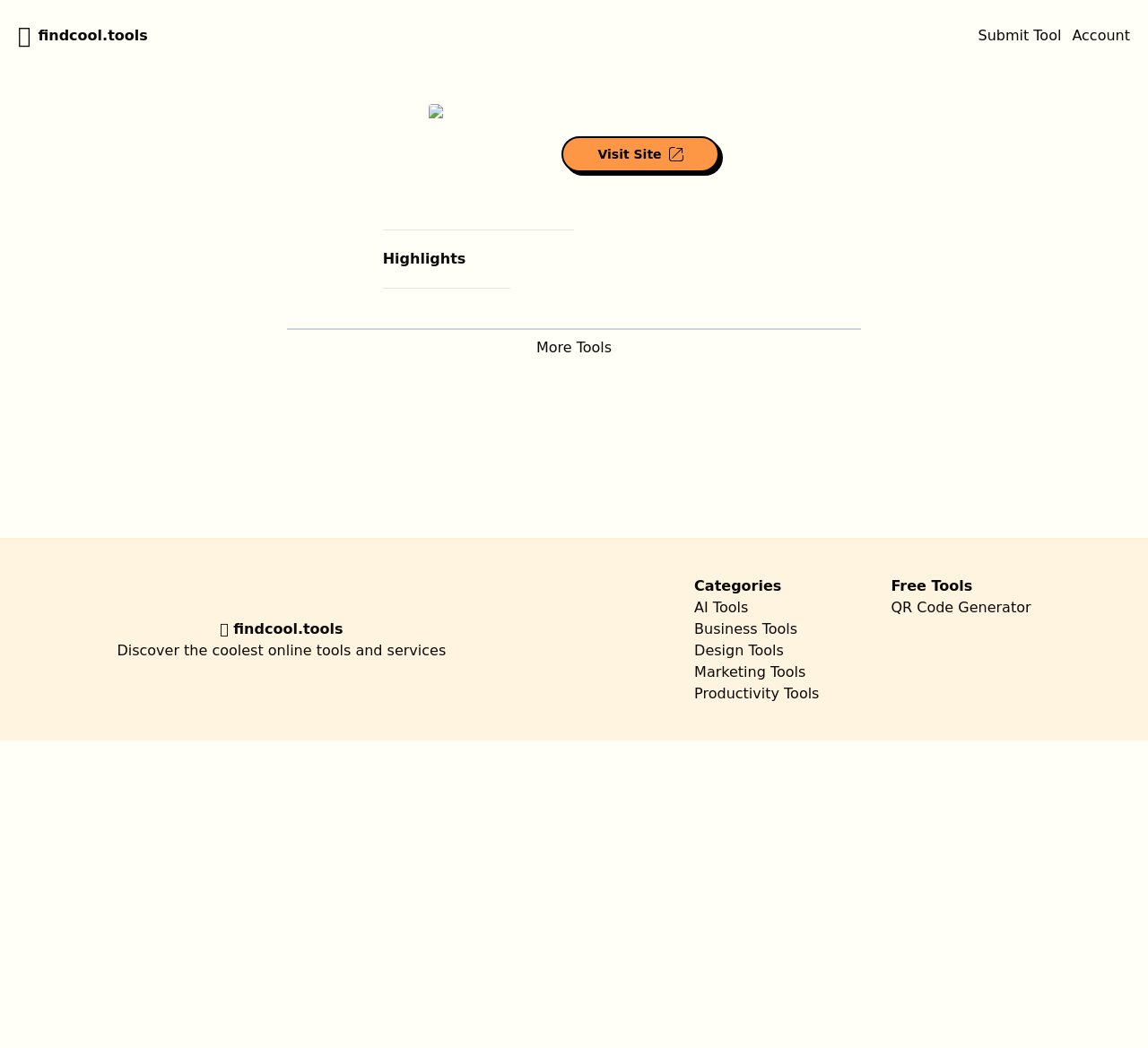Identify the bounding box coordinates of the clickable region to carry out the given instruction: "generate a QR code".

[0.776, 0.571, 0.898, 0.588]